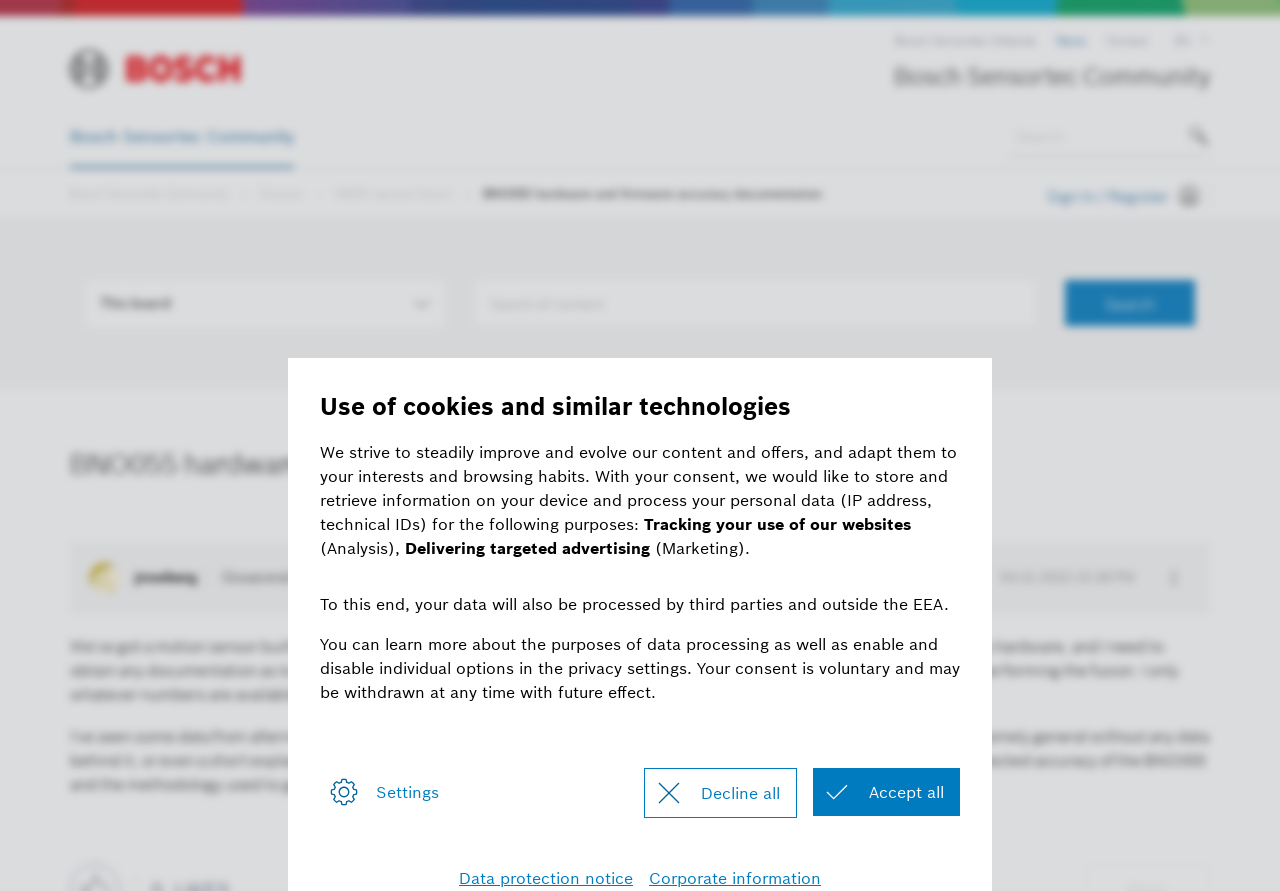Show the bounding box coordinates of the region that should be clicked to follow the instruction: "Sign in or register."

[0.81, 0.207, 0.945, 0.233]